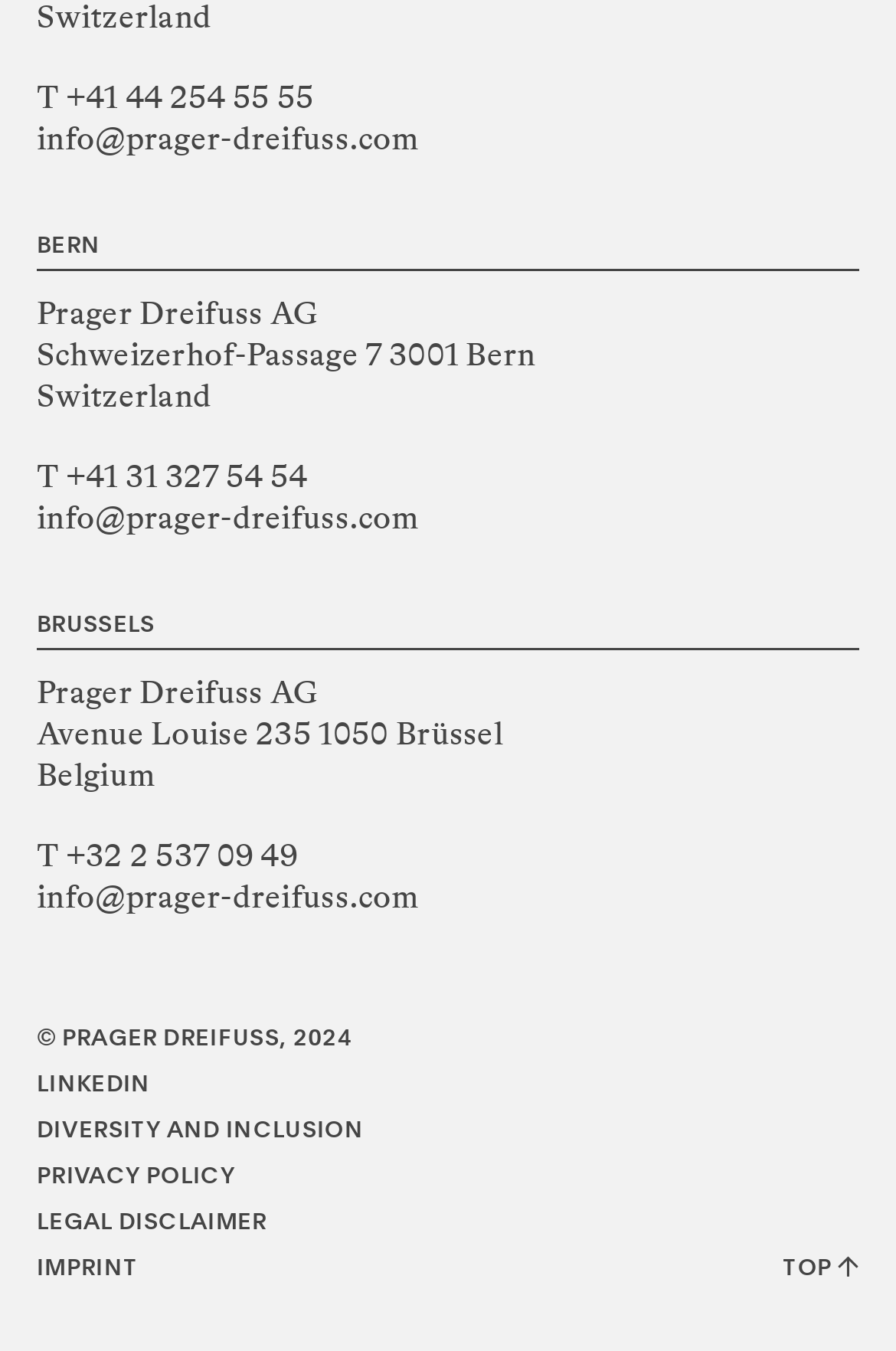Provide a short answer to the following question with just one word or phrase: What is the country where the office in Bern is located?

Switzerland